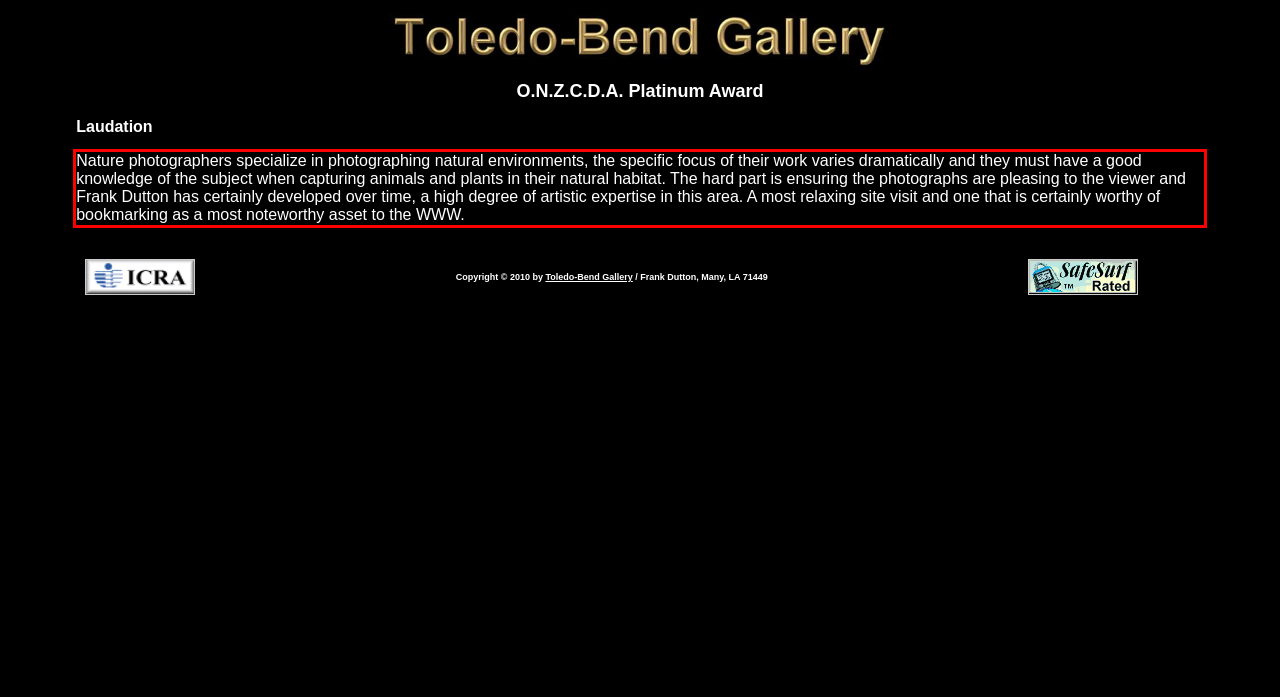Given a screenshot of a webpage with a red bounding box, extract the text content from the UI element inside the red bounding box.

Nature photographers specialize in photographing natural environments, the specific focus of their work varies dramatically and they must have a good knowledge of the subject when capturing animals and plants in their natural habitat. The hard part is ensuring the photographs are pleasing to the viewer and Frank Dutton has certainly developed over time, a high degree of artistic expertise in this area. A most relaxing site visit and one that is certainly worthy of bookmarking as a most noteworthy asset to the WWW.